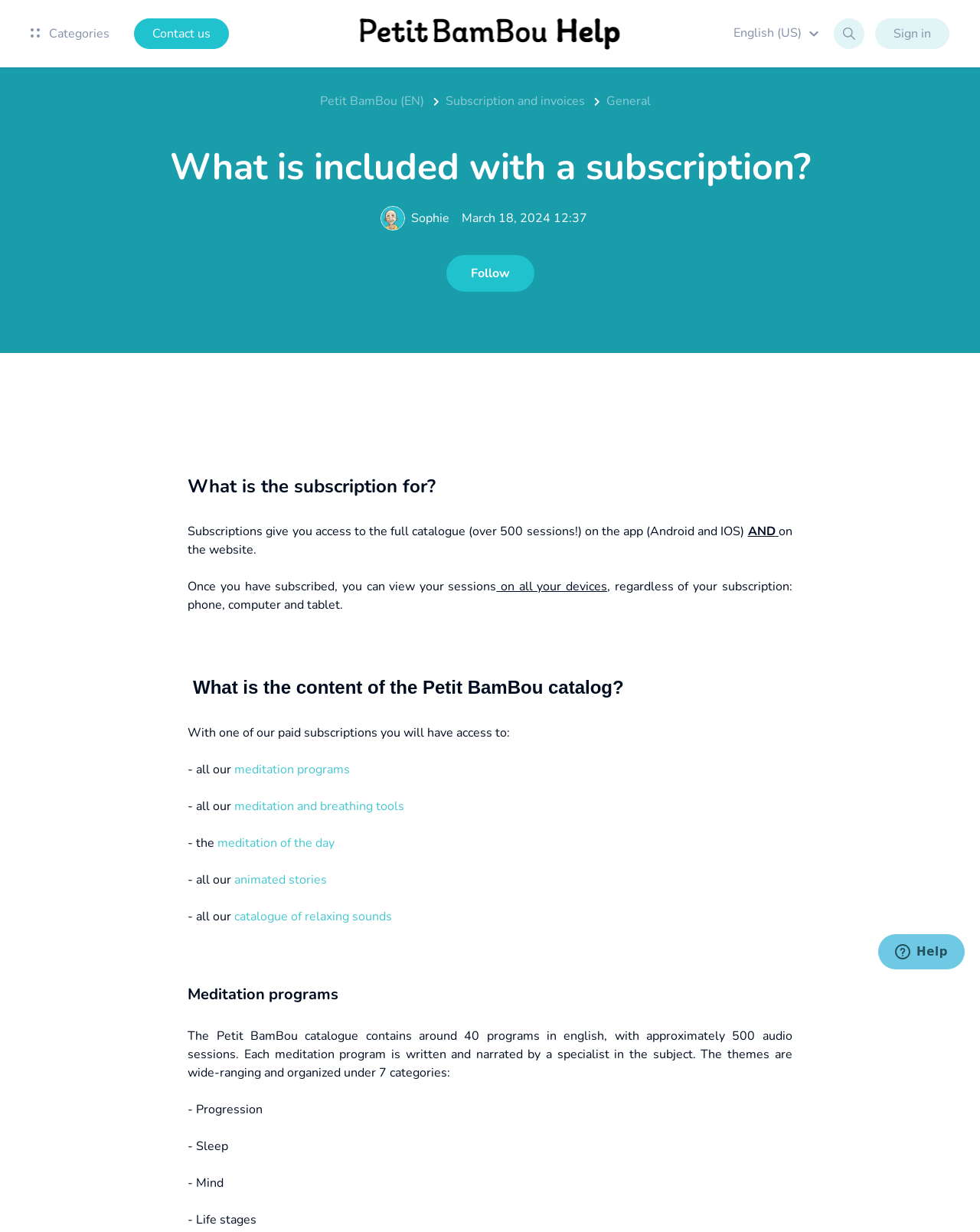Identify the bounding box coordinates for the UI element described as follows: meditation of the day. Use the format (top-left x, top-left y, bottom-right x, bottom-right y) and ensure all values are floating point numbers between 0 and 1.

[0.222, 0.677, 0.345, 0.691]